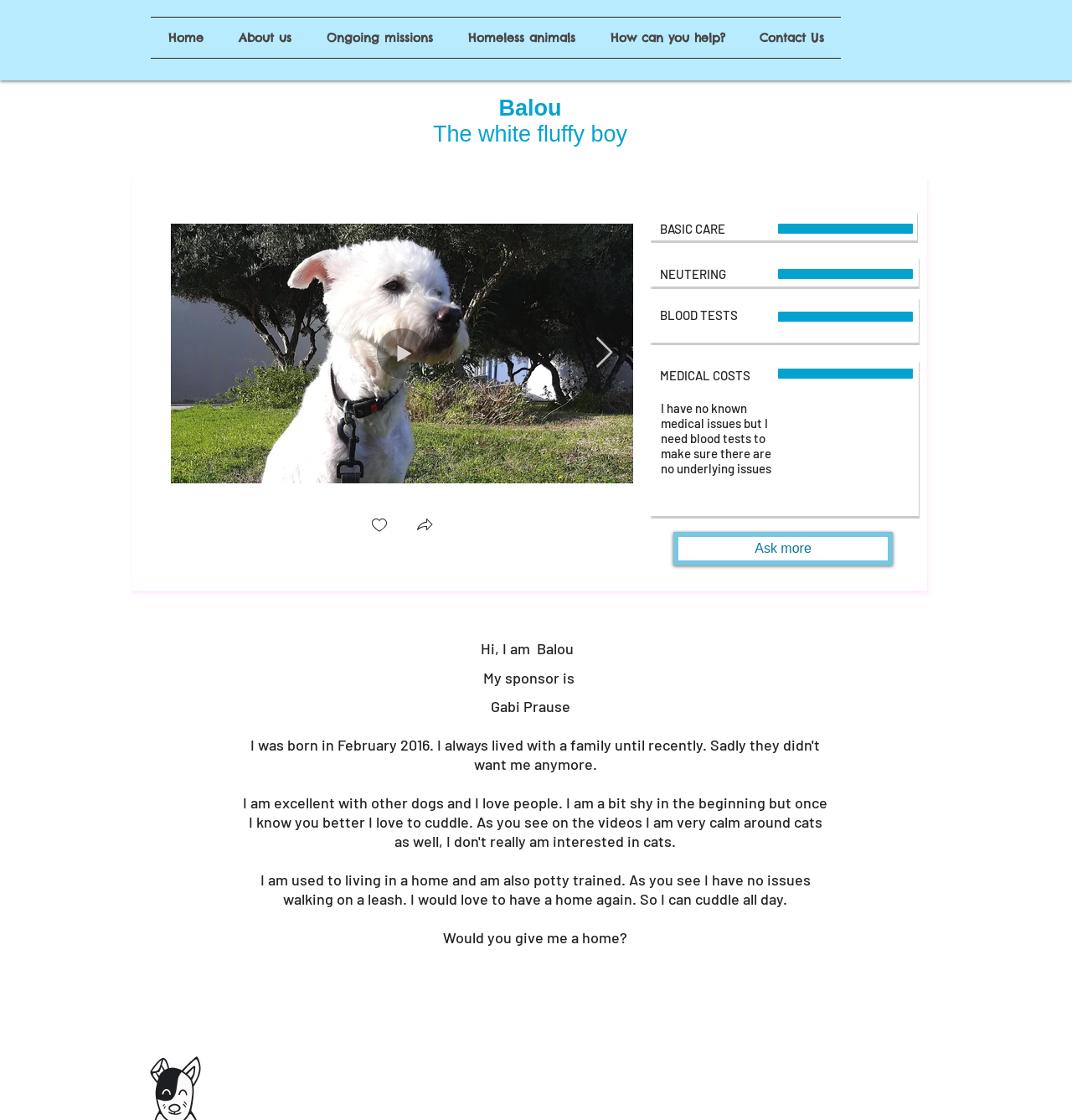What is the current status of the 'BASIC CARE' progress?
Using the visual information, reply with a single word or short phrase.

Unknown